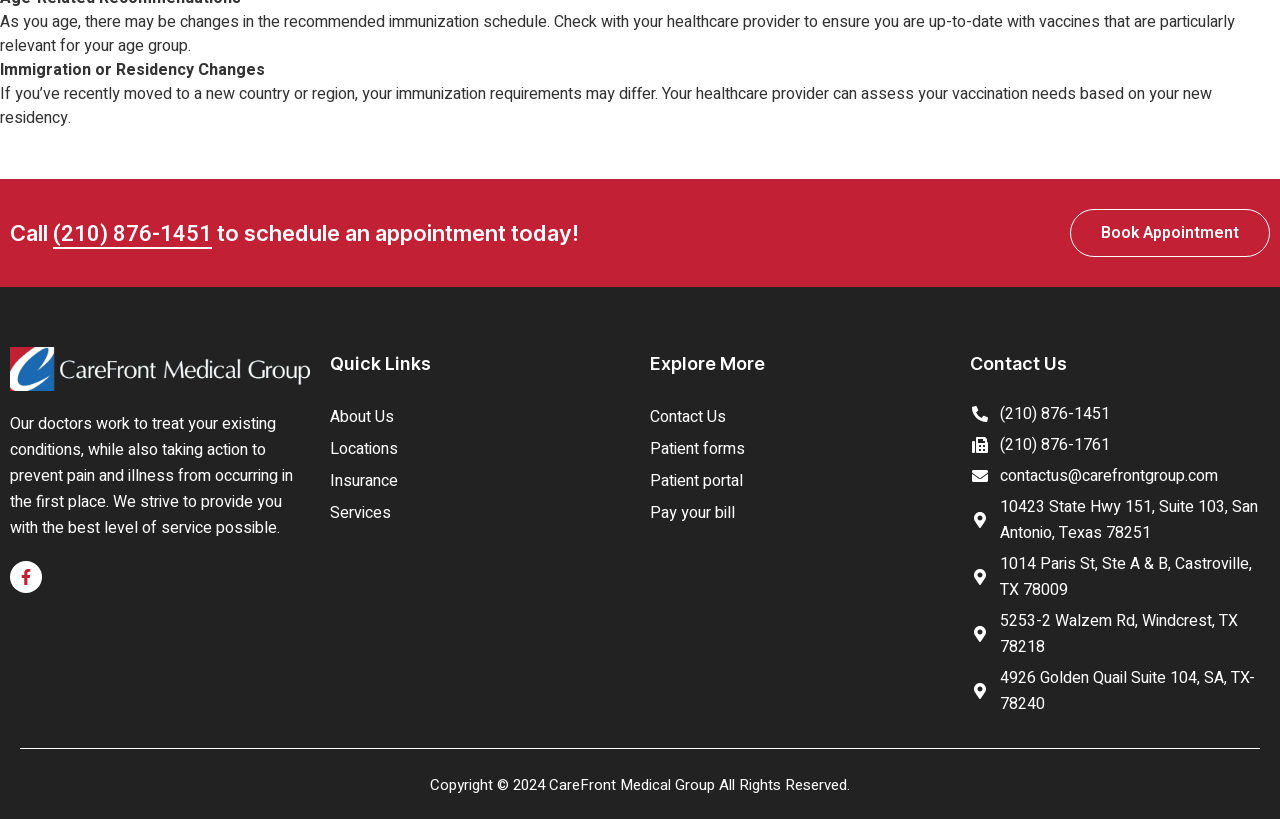Show the bounding box coordinates of the region that should be clicked to follow the instruction: "Click the Remarkable Disability Services Logo."

None